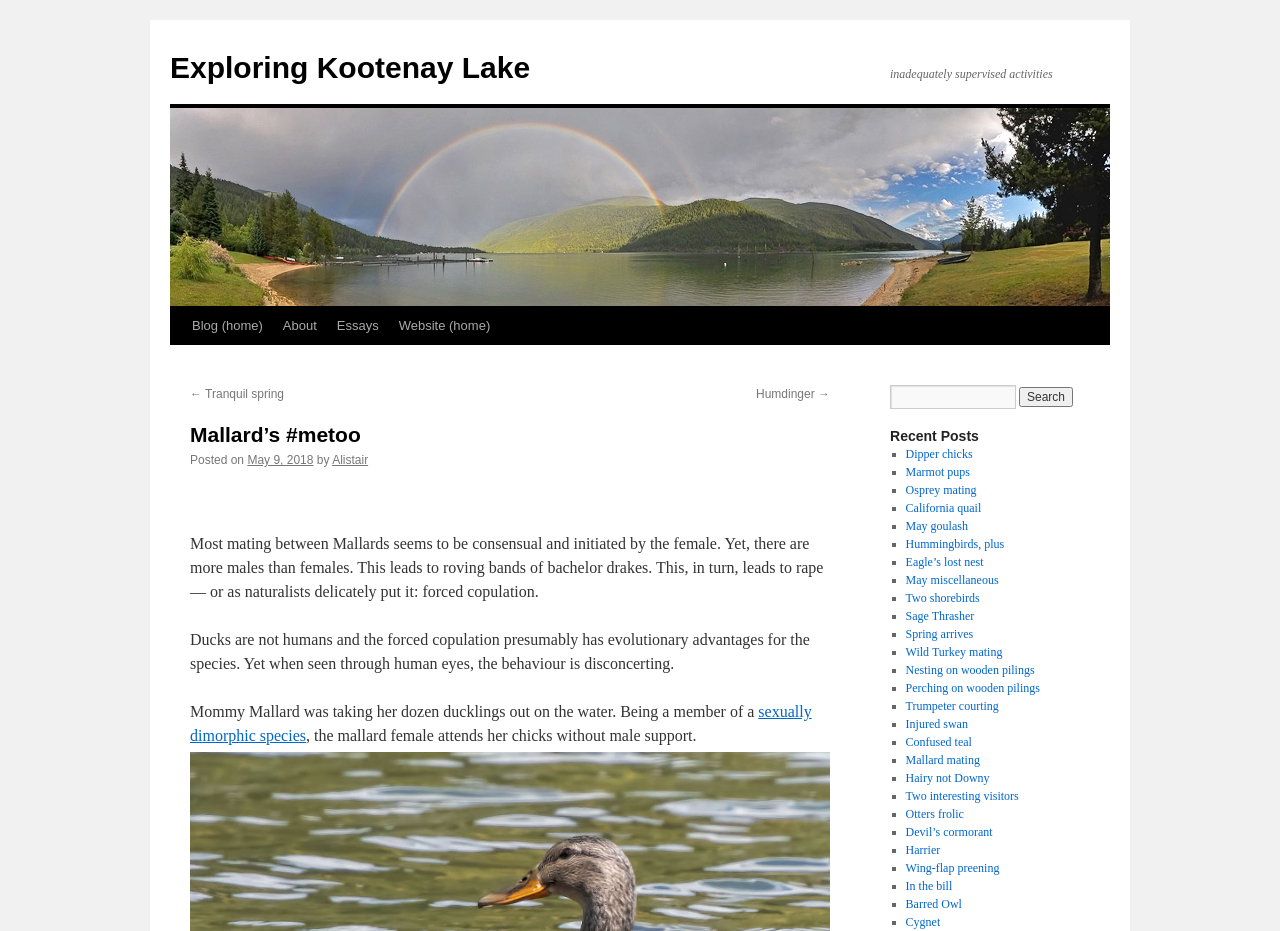Give a concise answer of one word or phrase to the question: 
What is the author of the blog post?

Alistair